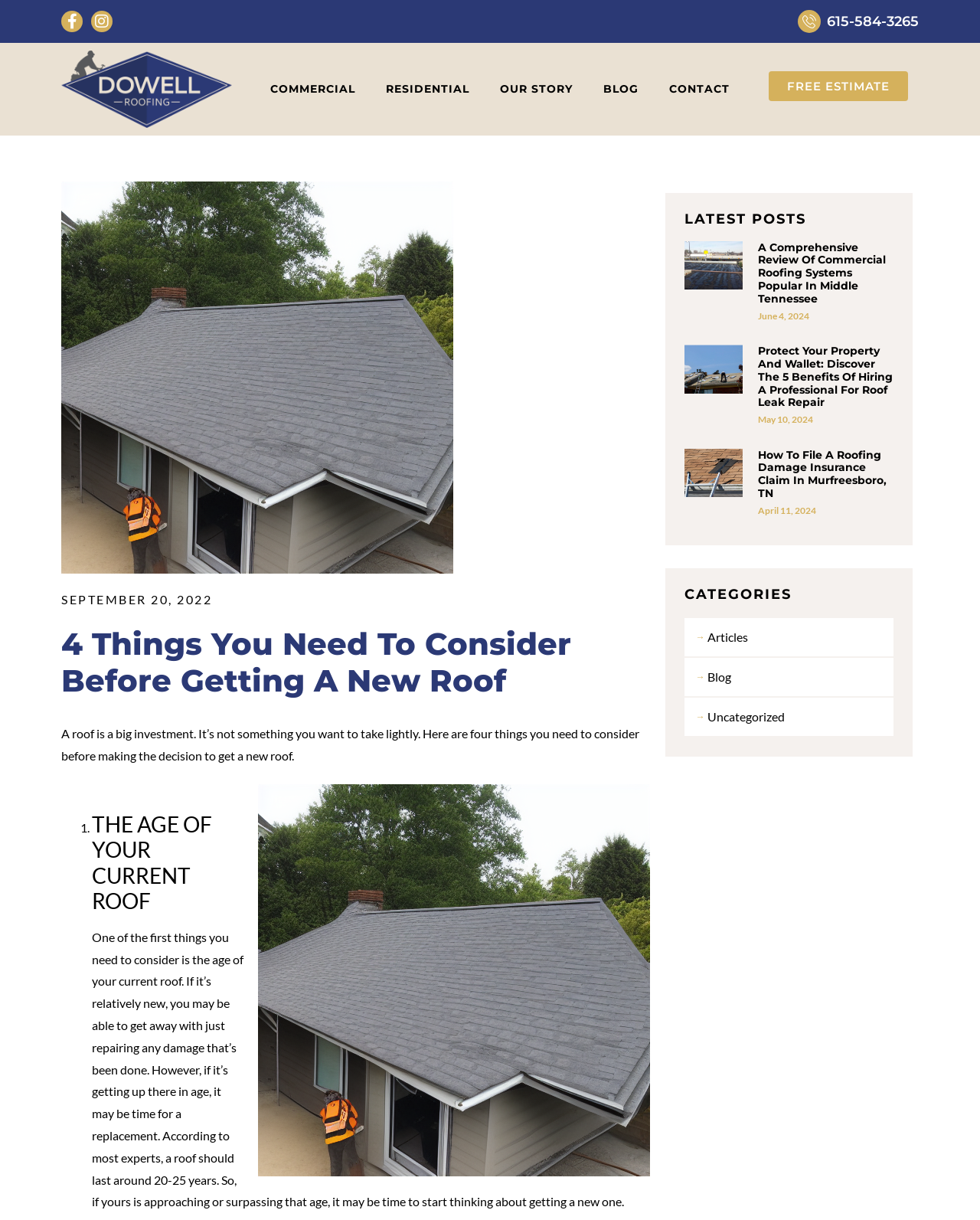Please identify the bounding box coordinates of the region to click in order to complete the task: "Call the phone number". The coordinates must be four float numbers between 0 and 1, specified as [left, top, right, bottom].

[0.844, 0.011, 0.938, 0.025]